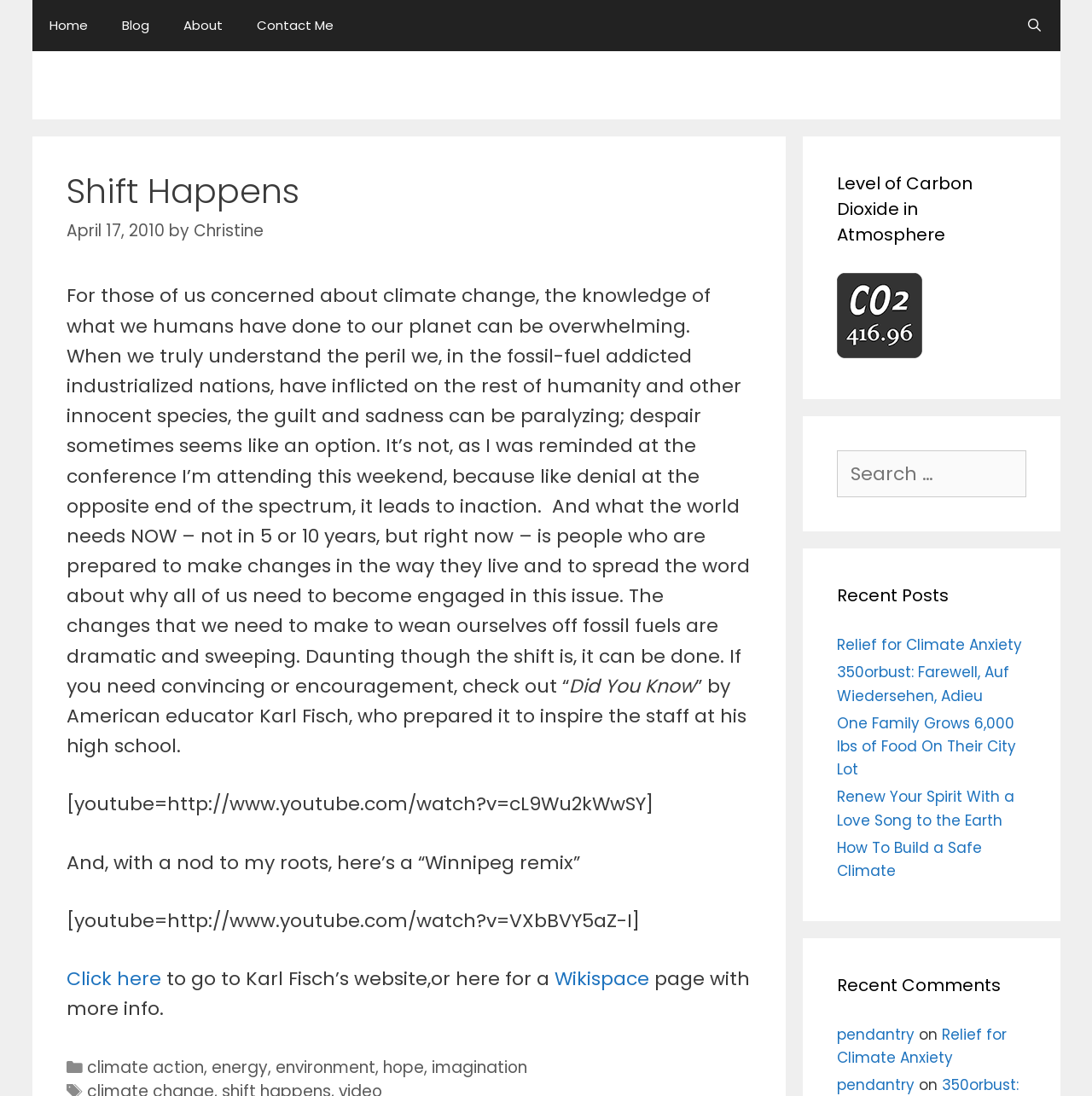Identify the bounding box coordinates of the element that should be clicked to fulfill this task: "Click on the 'Contact Me' link". The coordinates should be provided as four float numbers between 0 and 1, i.e., [left, top, right, bottom].

[0.219, 0.0, 0.321, 0.047]